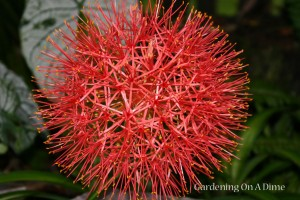What surrounds the Blood Lilies?
Please answer the question as detailed as possible.

According to the caption, the Blood Lilies are surrounded by lush green foliage, which provides a contrasting backdrop and enhances the overall visual impact of the scene.